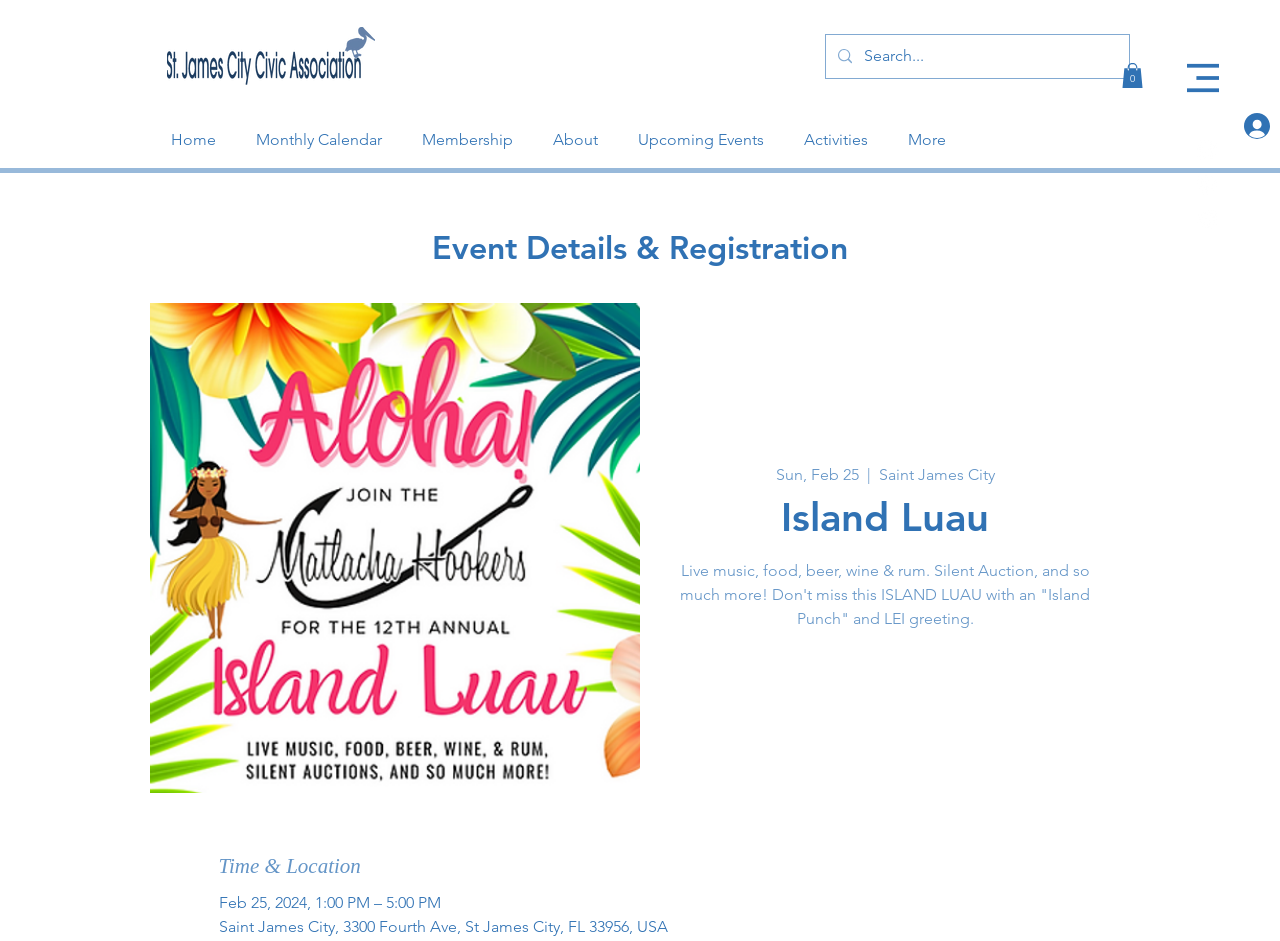Identify the bounding box coordinates of the clickable region required to complete the instruction: "Search for events". The coordinates should be given as four float numbers within the range of 0 and 1, i.e., [left, top, right, bottom].

[0.645, 0.037, 0.882, 0.083]